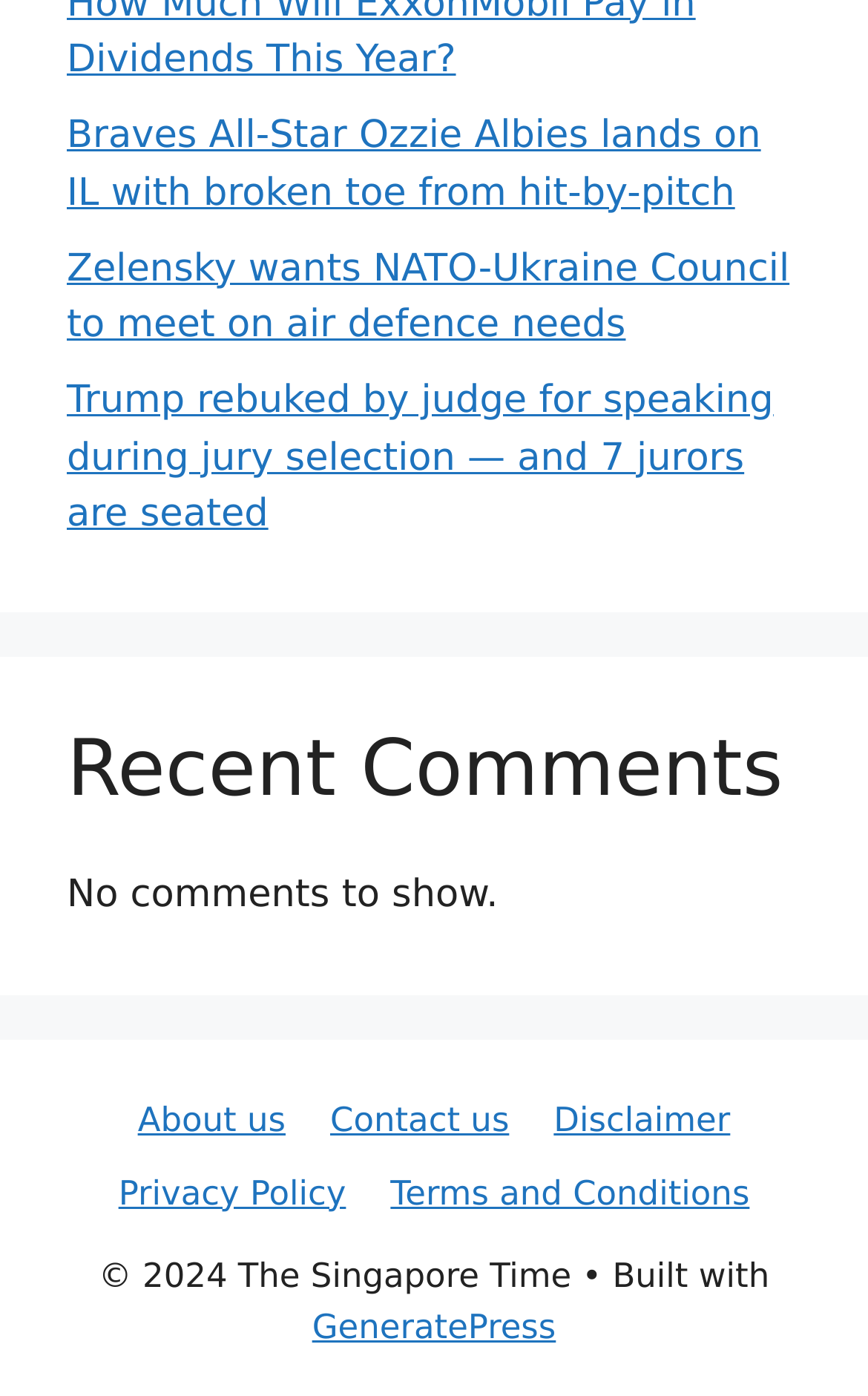What is the theme of the links in the footer section?
Please use the image to provide a one-word or short phrase answer.

About the website